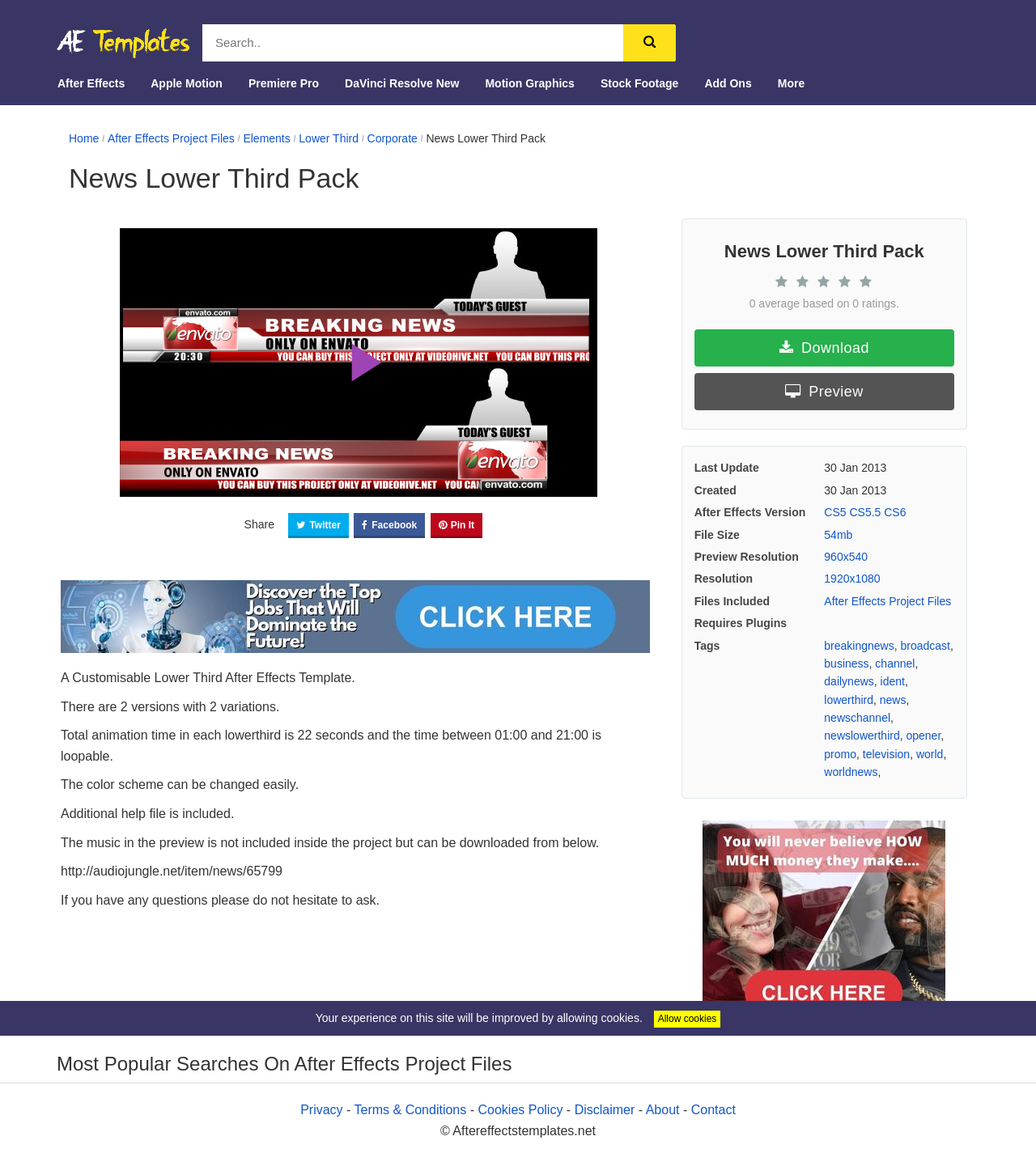Please determine the bounding box coordinates of the element's region to click for the following instruction: "Click the Perfumery link".

None